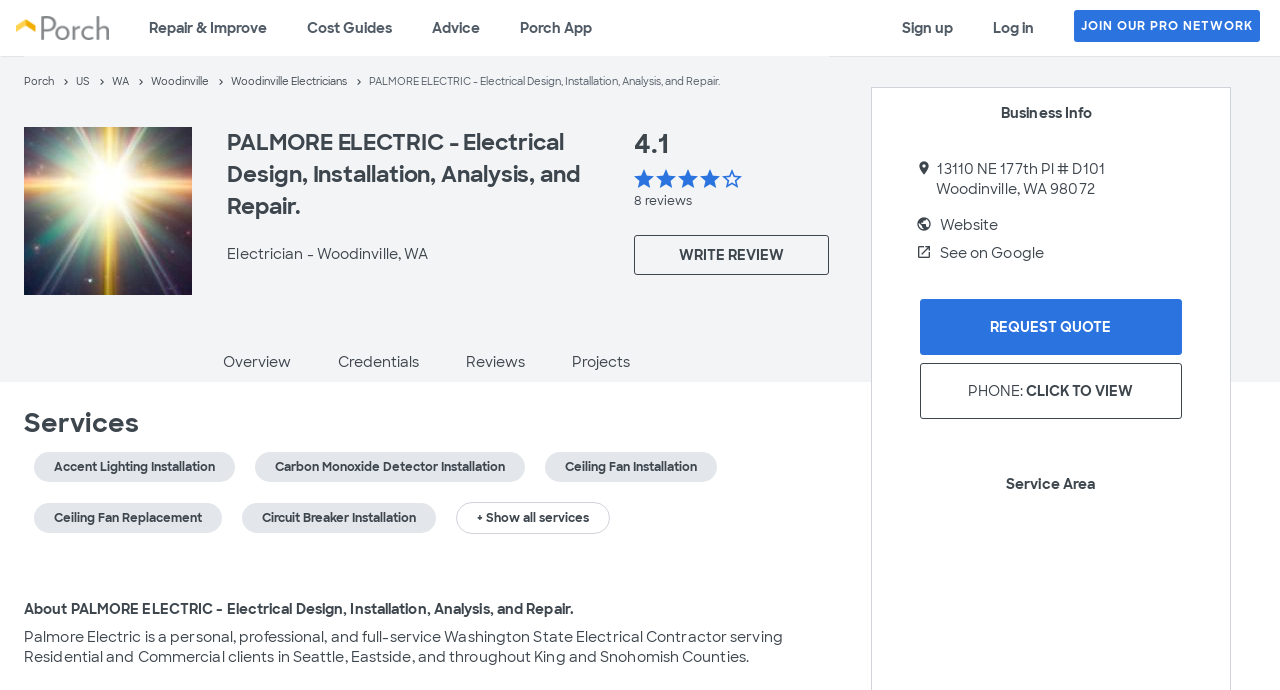What is the business type of PALMORE ELECTRIC?
Answer with a single word or phrase, using the screenshot for reference.

Electrician